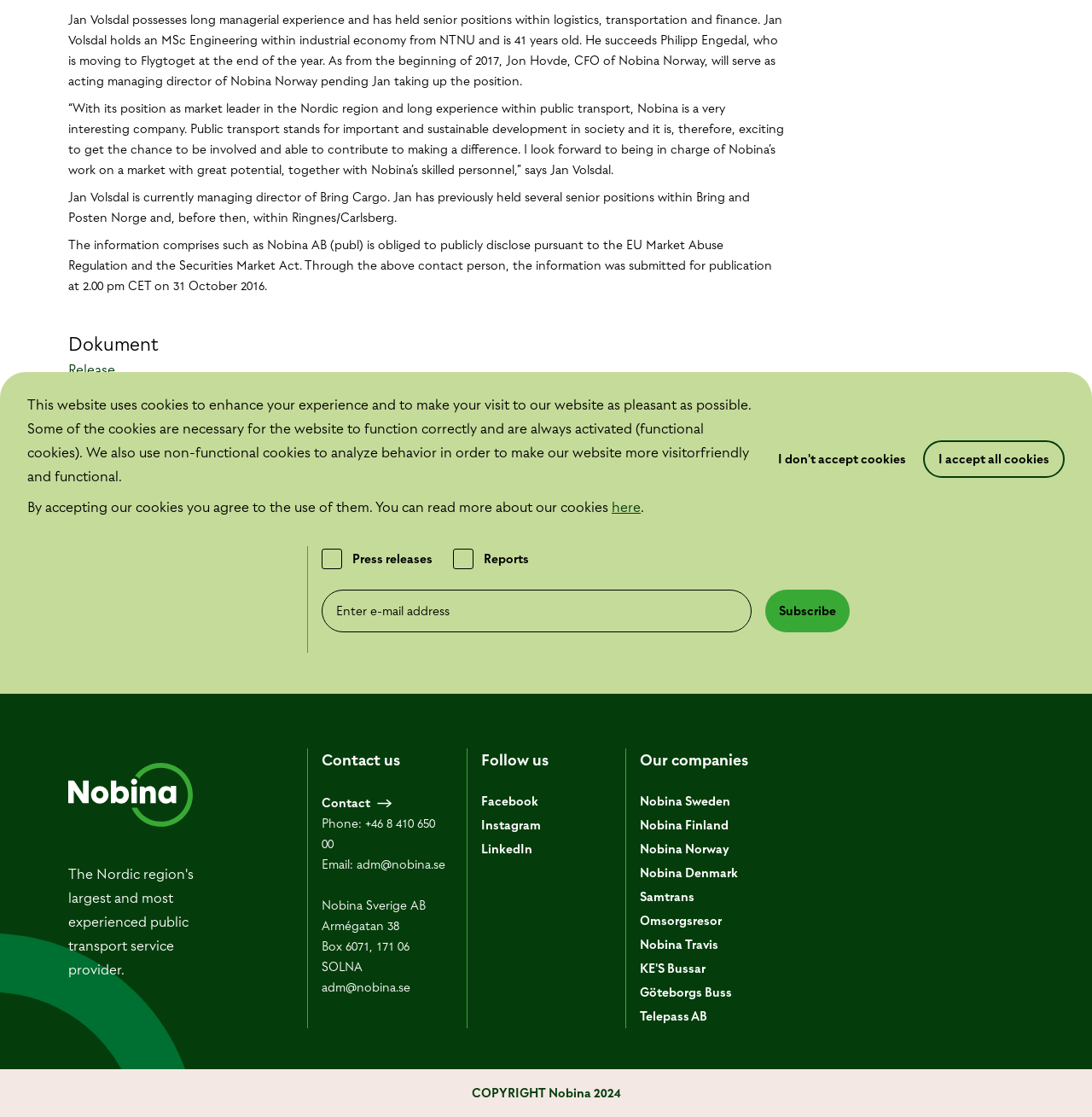Identify the bounding box coordinates for the UI element described as follows: "adm@nobina.se". Ensure the coordinates are four float numbers between 0 and 1, formatted as [left, top, right, bottom].

[0.327, 0.766, 0.408, 0.782]